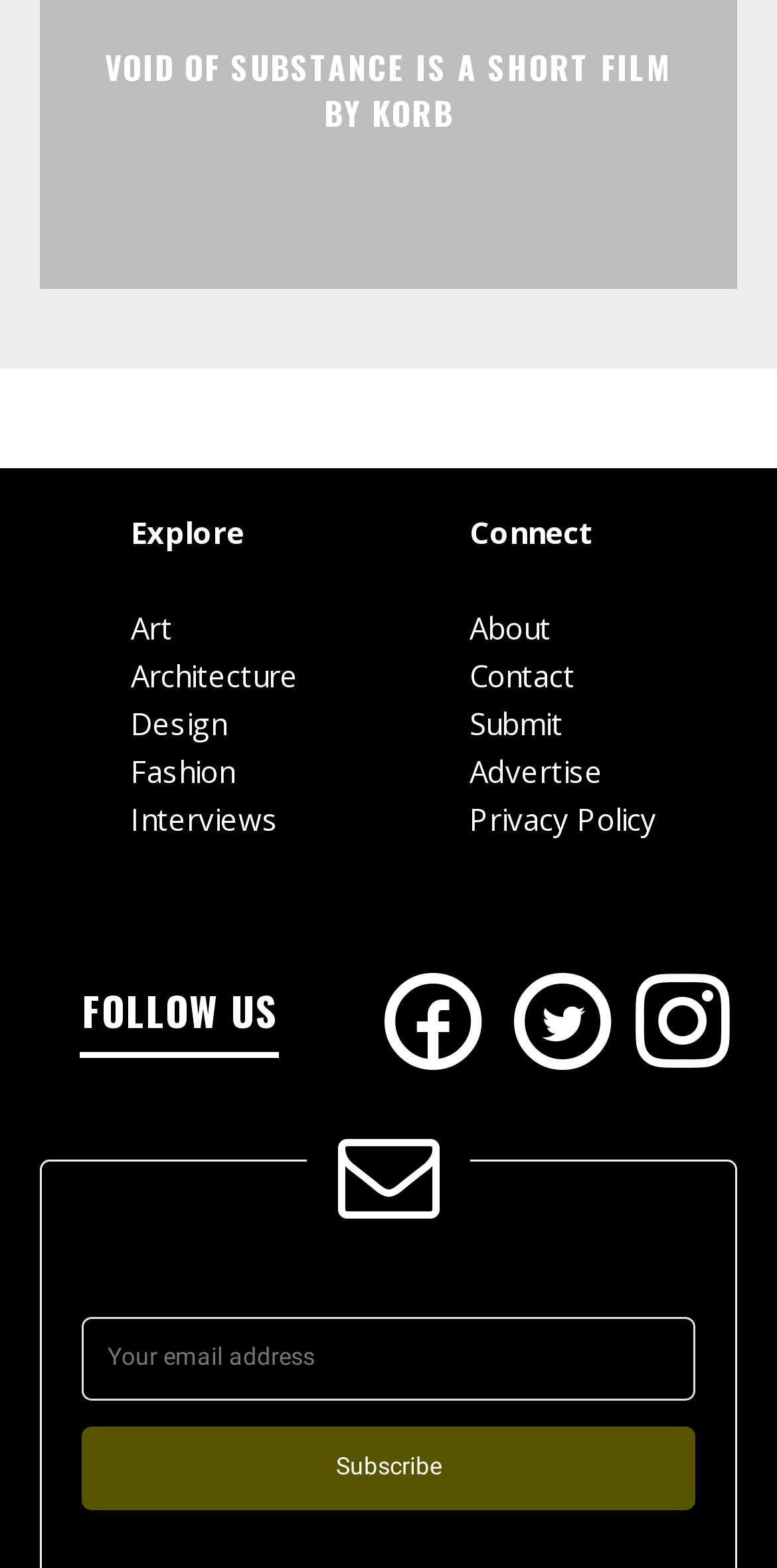Reply to the question with a single word or phrase:
What is the name of the short film?

VOID OF SUBSTANCE